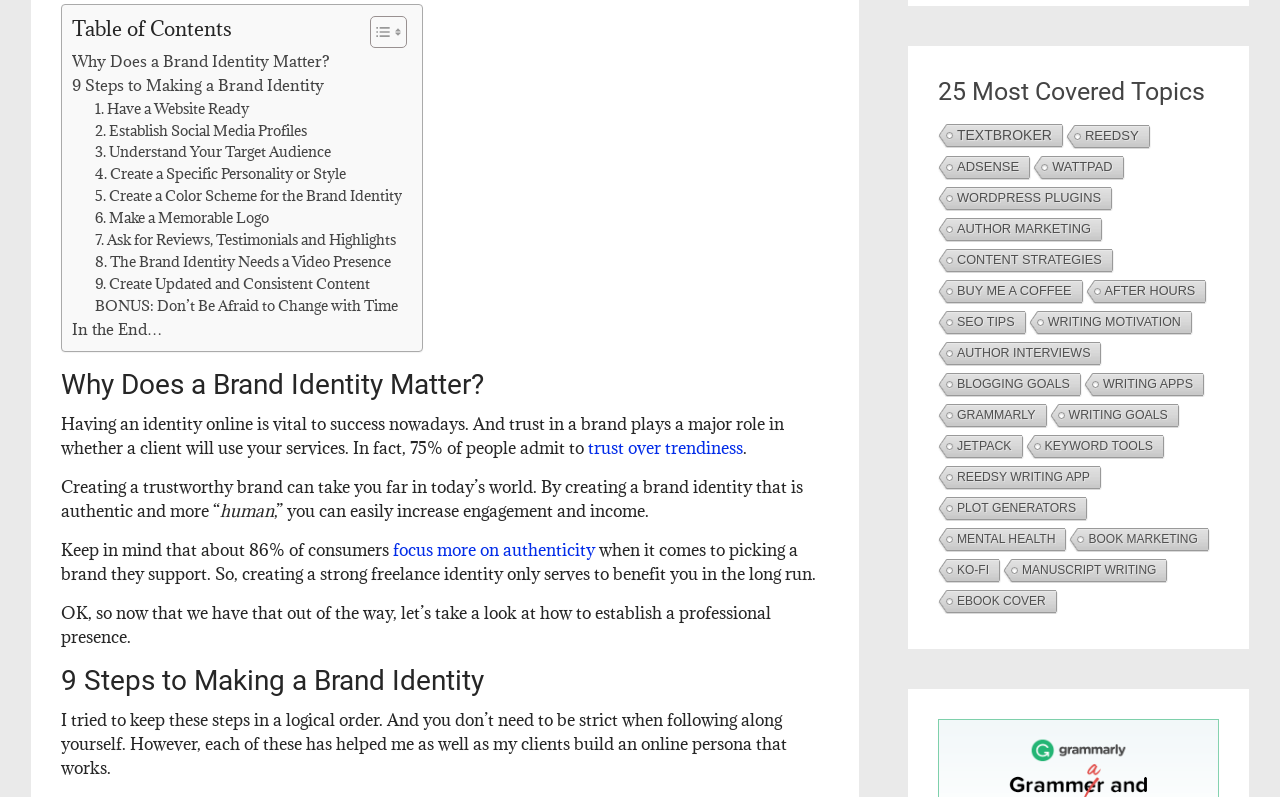Based on the element description Wattpad, identify the bounding box coordinates for the UI element. The coordinates should be in the format (top-left x, top-left y, bottom-right x, bottom-right y) and within the 0 to 1 range.

[0.806, 0.196, 0.877, 0.227]